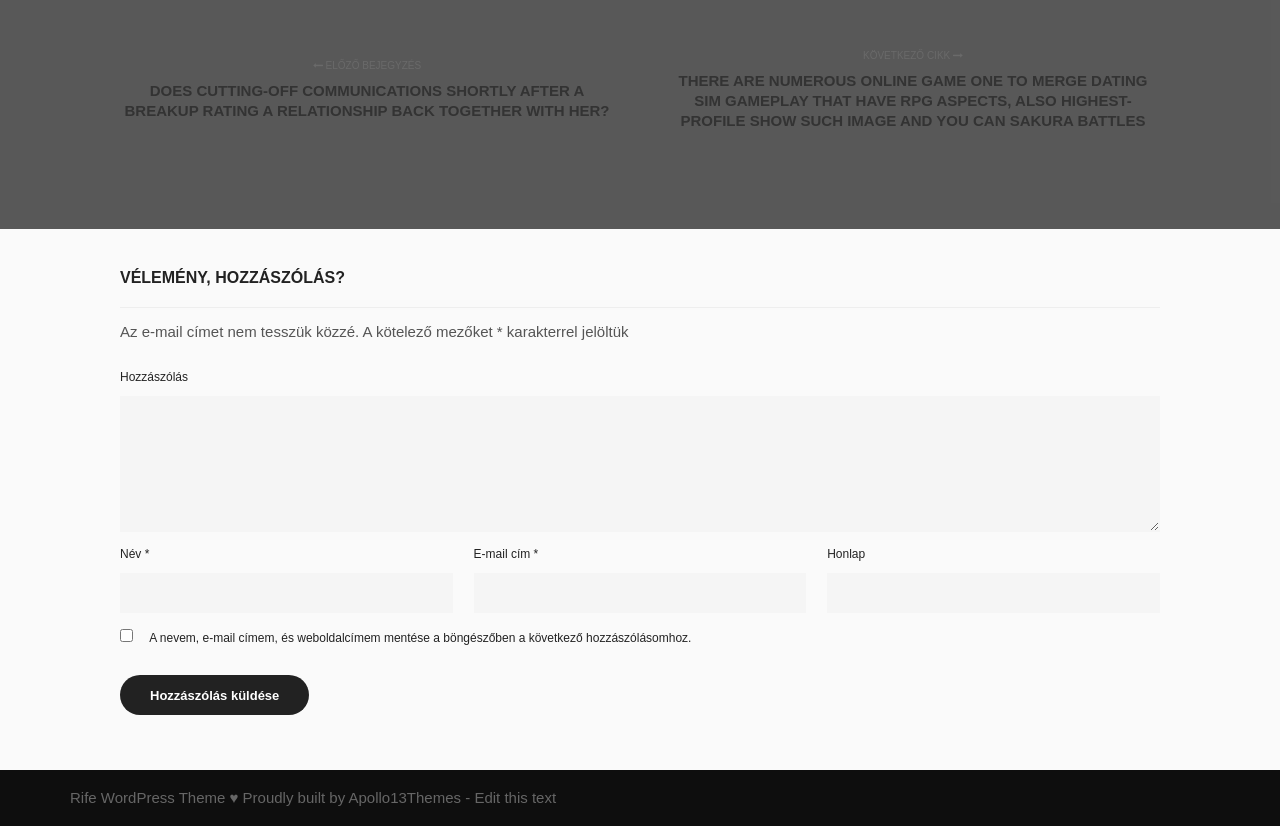What is the function of the checkbox?
We need a detailed and meticulous answer to the question.

The checkbox is labeled 'A nevem, e-mail címem, és weboldalcímem mentése a böngészőben a következő hozzászólásomhoz.' which means 'Save my name, email address, and website in the browser for my next comment.' in Hungarian. It allows users to save their data for future comments.